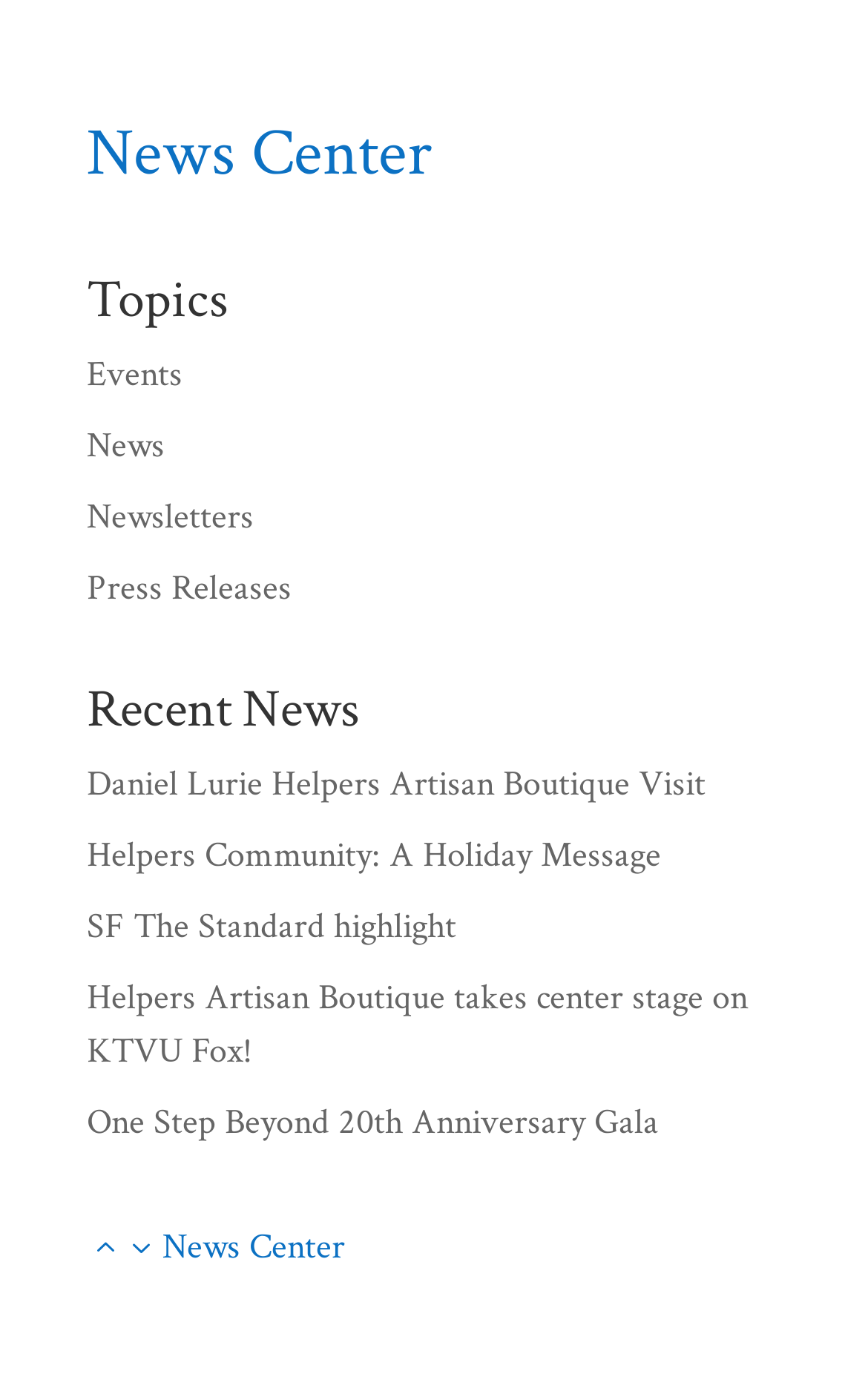Determine the bounding box coordinates for the clickable element required to fulfill the instruction: "view Events". Provide the coordinates as four float numbers between 0 and 1, i.e., [left, top, right, bottom].

[0.1, 0.255, 0.21, 0.289]